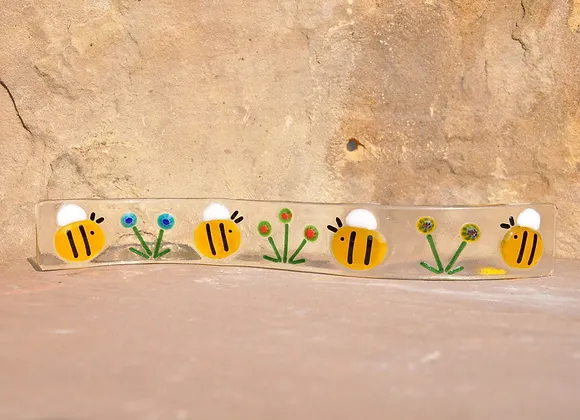What color are the bees in the artwork?
Please provide a single word or phrase in response based on the screenshot.

Bright yellow